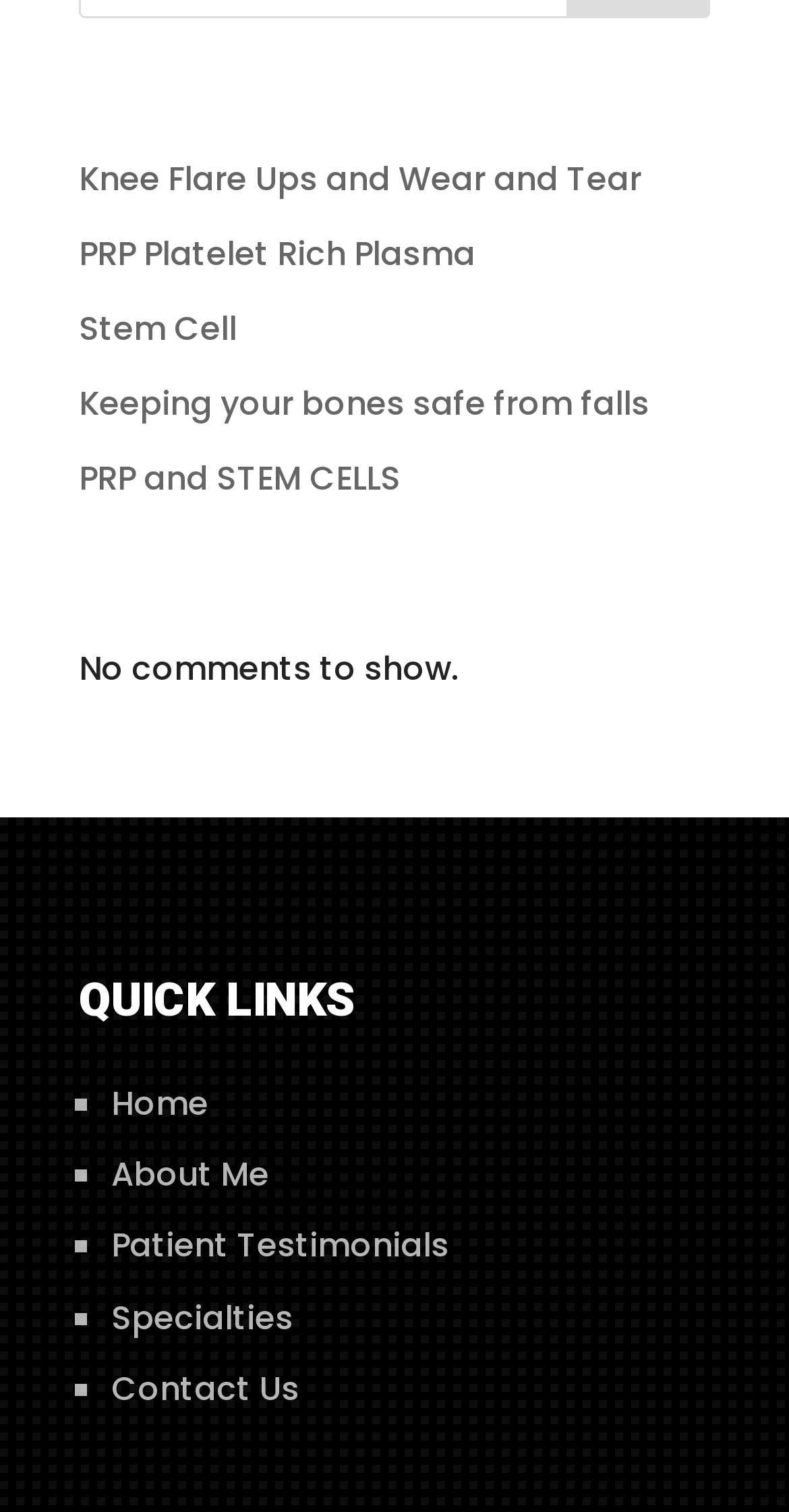Determine the bounding box coordinates for the area that should be clicked to carry out the following instruction: "go to home page".

[0.141, 0.715, 0.264, 0.745]